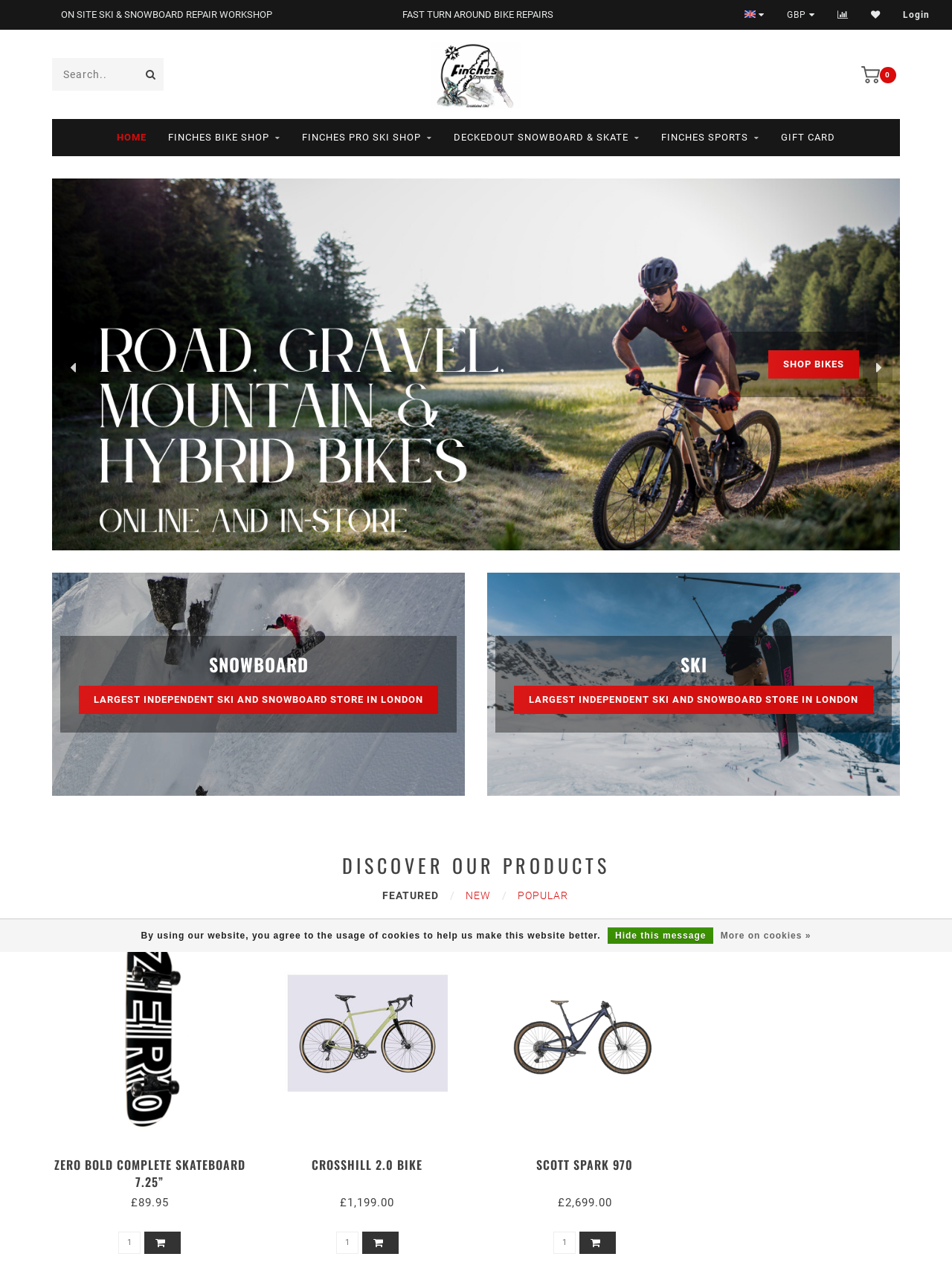Please locate the bounding box coordinates for the element that should be clicked to achieve the following instruction: "Click on the 'Facebook' icon". Ensure the coordinates are given as four float numbers between 0 and 1, i.e., [left, top, right, bottom].

None